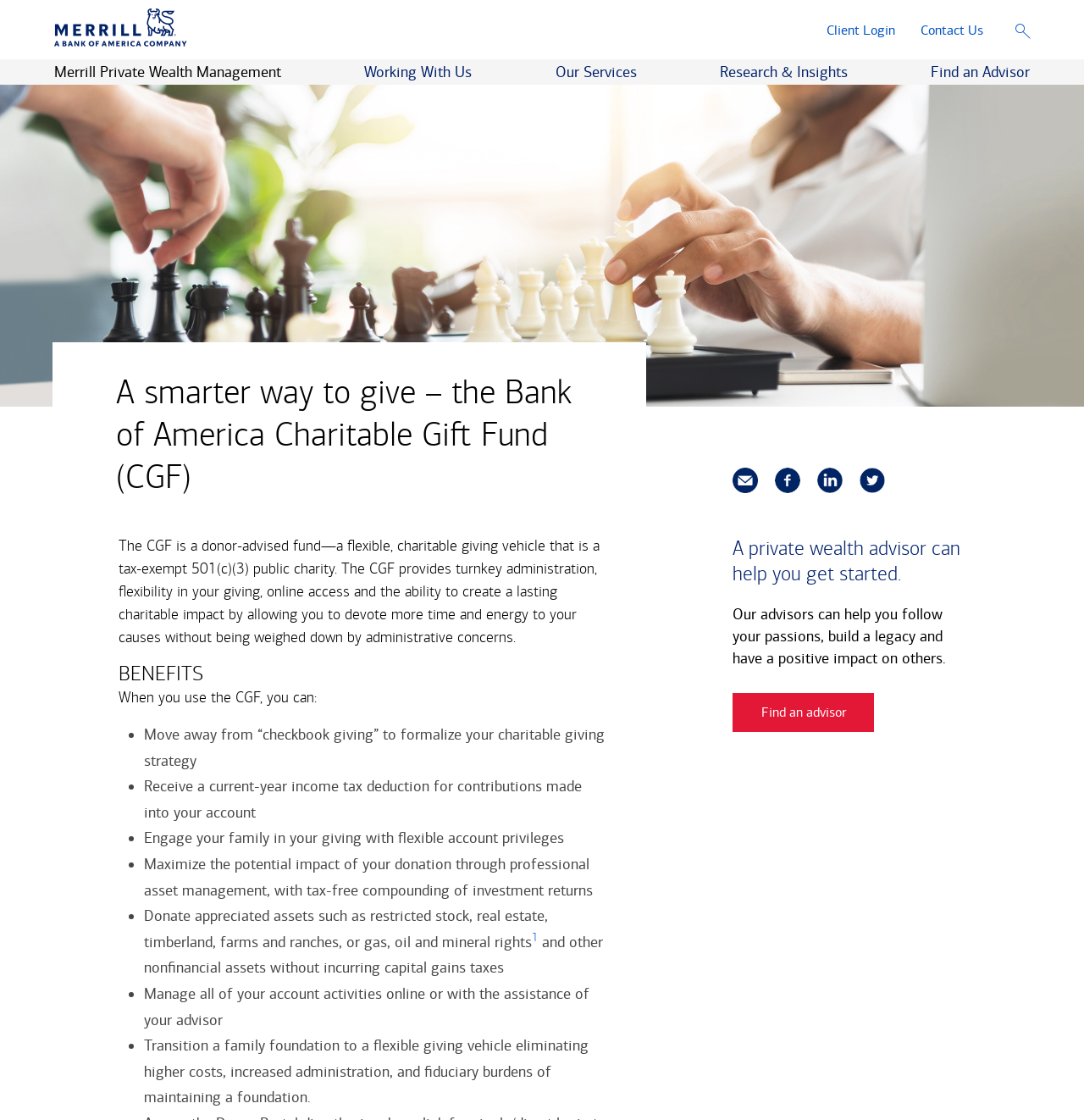Respond to the question below with a single word or phrase:
How many links are in the menu list?

3